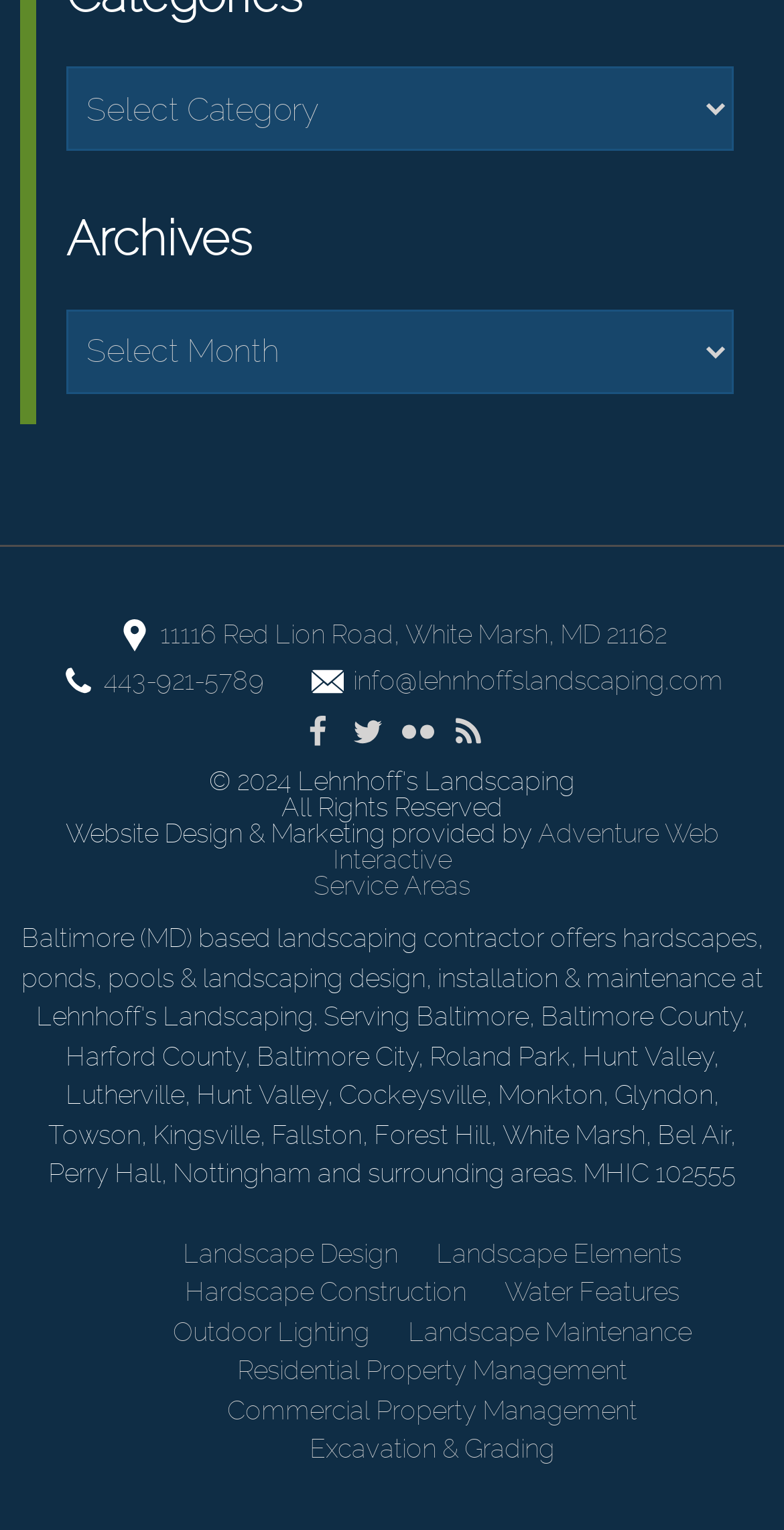What is the company's email address?
Provide a short answer using one word or a brief phrase based on the image.

info@lehnhoffslandscaping.com